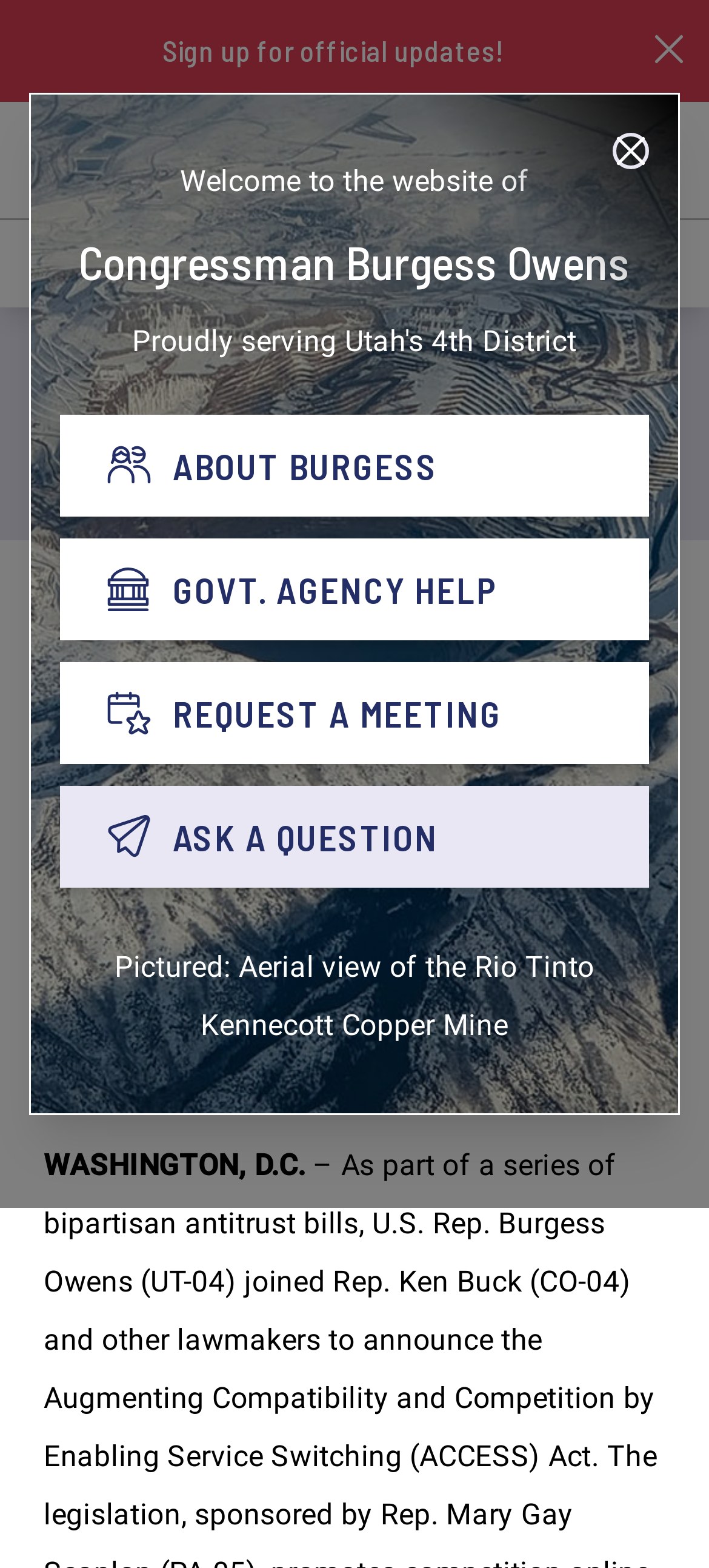Extract the bounding box coordinates for the UI element described as: "Contact Me".

[0.805, 0.08, 0.959, 0.124]